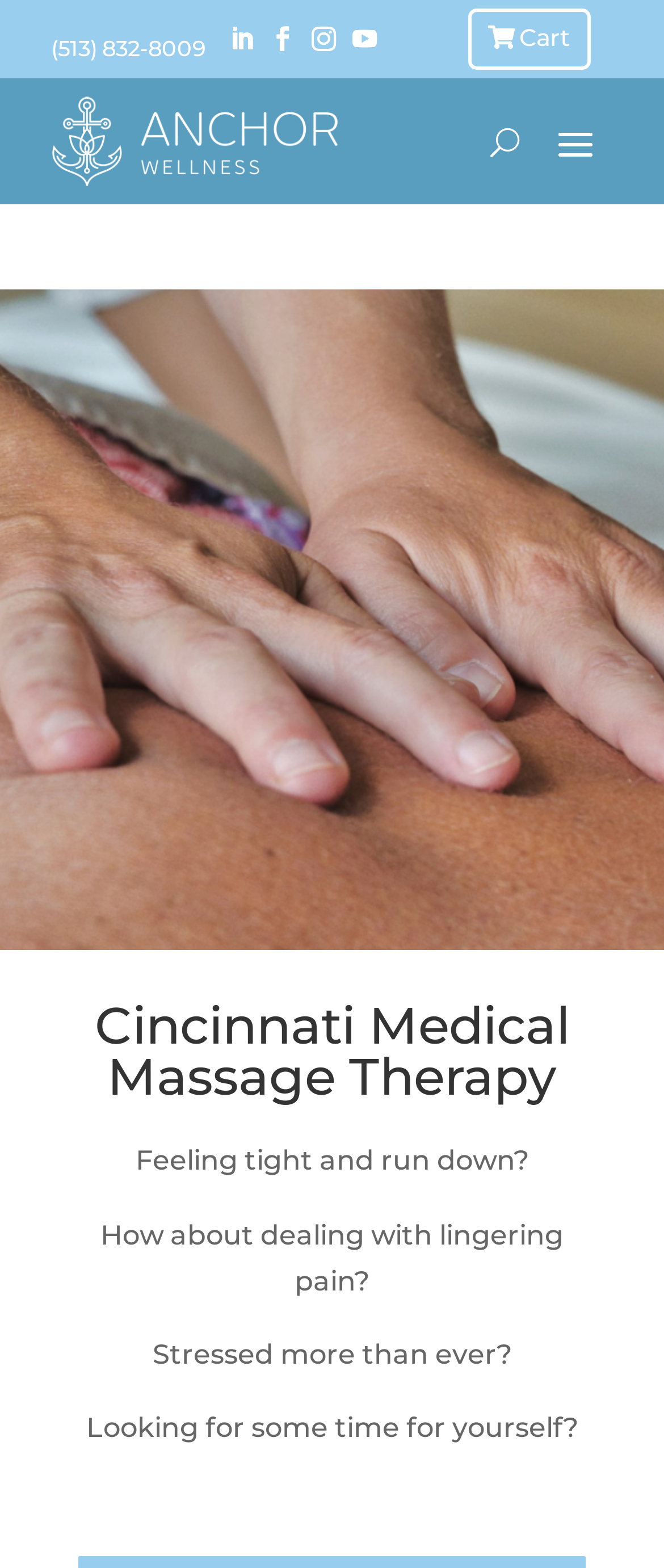What is the theme of the massage therapy?
Please provide a single word or phrase as your answer based on the screenshot.

Medical